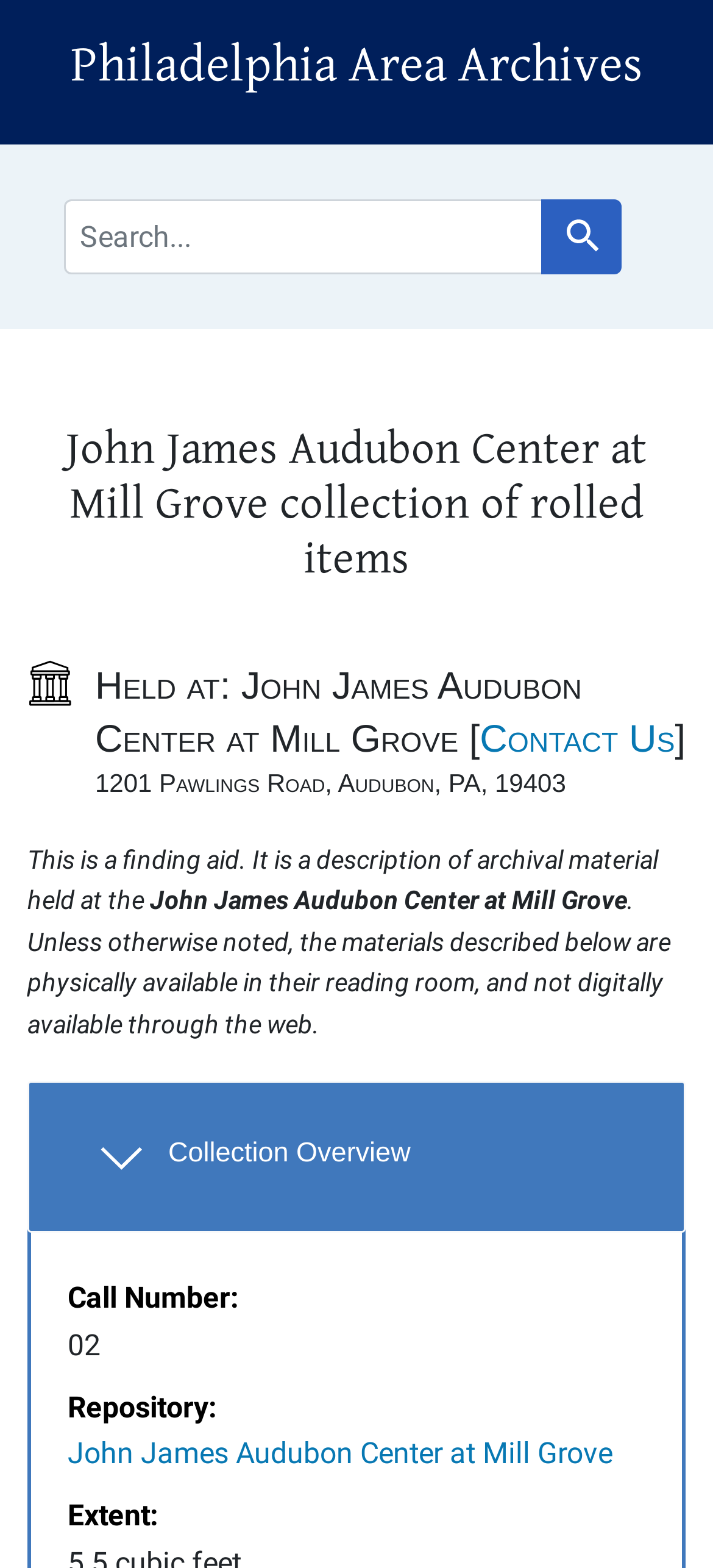Given the description of a UI element: "Search Search", identify the bounding box coordinates of the matching element in the webpage screenshot.

[0.759, 0.127, 0.872, 0.174]